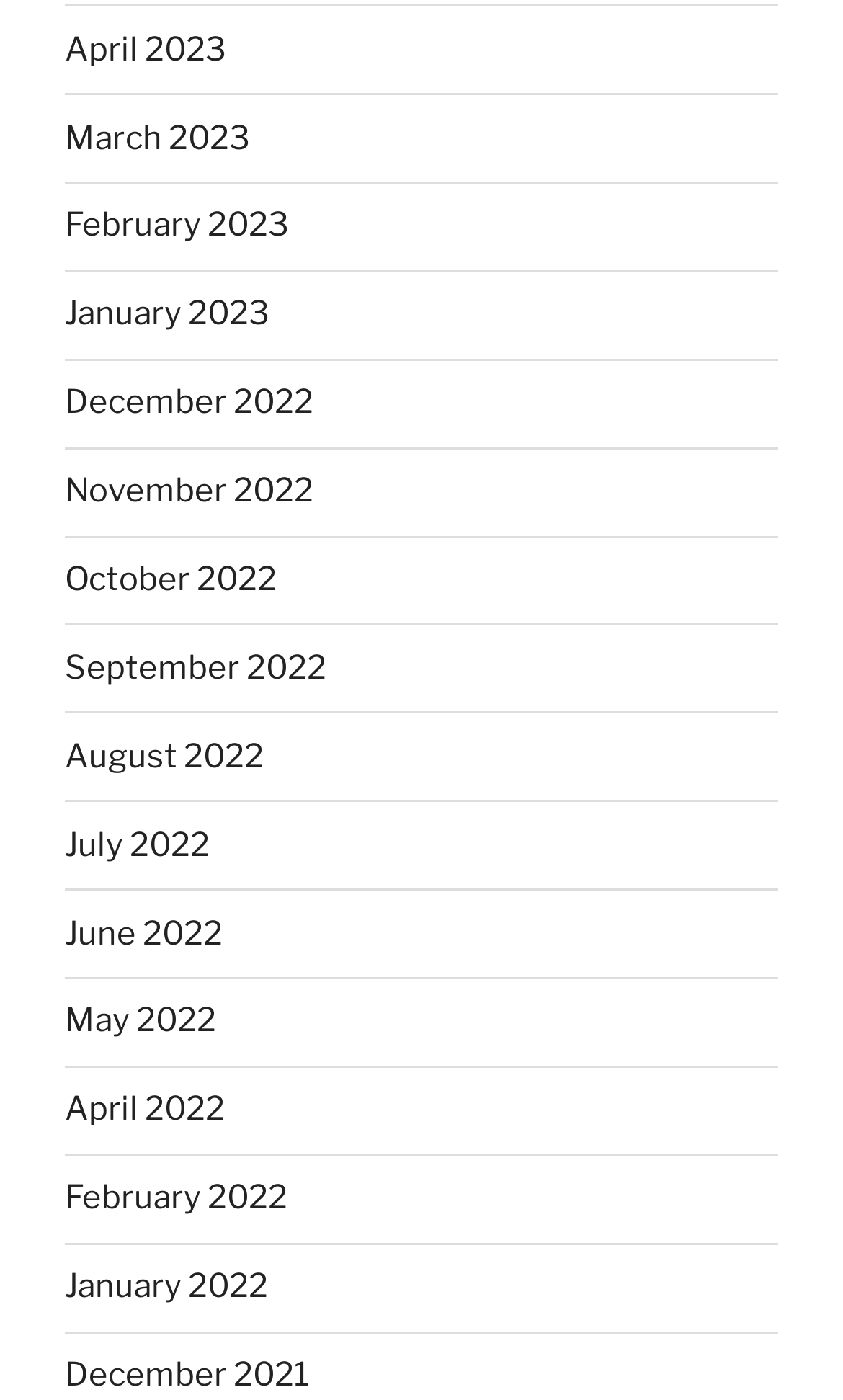Please indicate the bounding box coordinates for the clickable area to complete the following task: "view April 2023". The coordinates should be specified as four float numbers between 0 and 1, i.e., [left, top, right, bottom].

[0.077, 0.021, 0.269, 0.049]